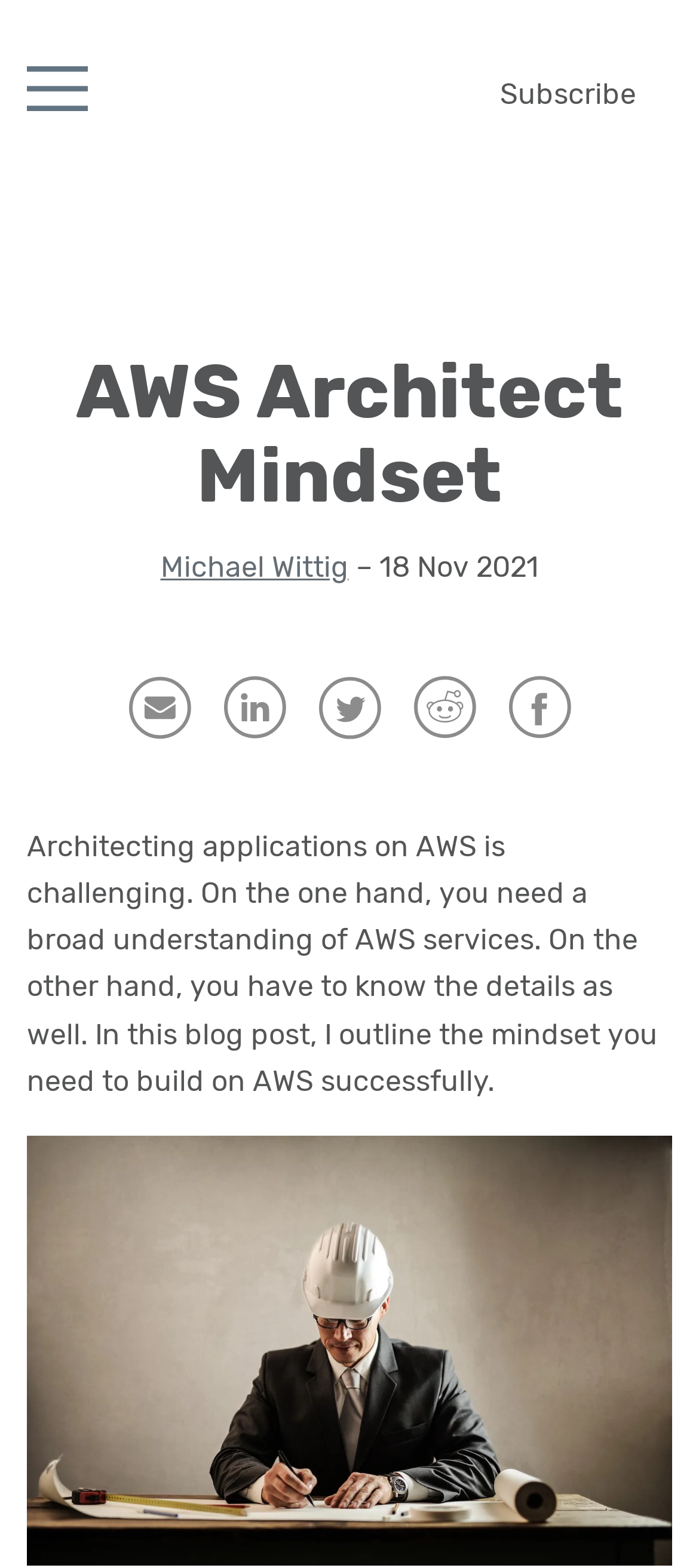Answer the question using only a single word or phrase: 
What is the author's name?

Michael Wittig